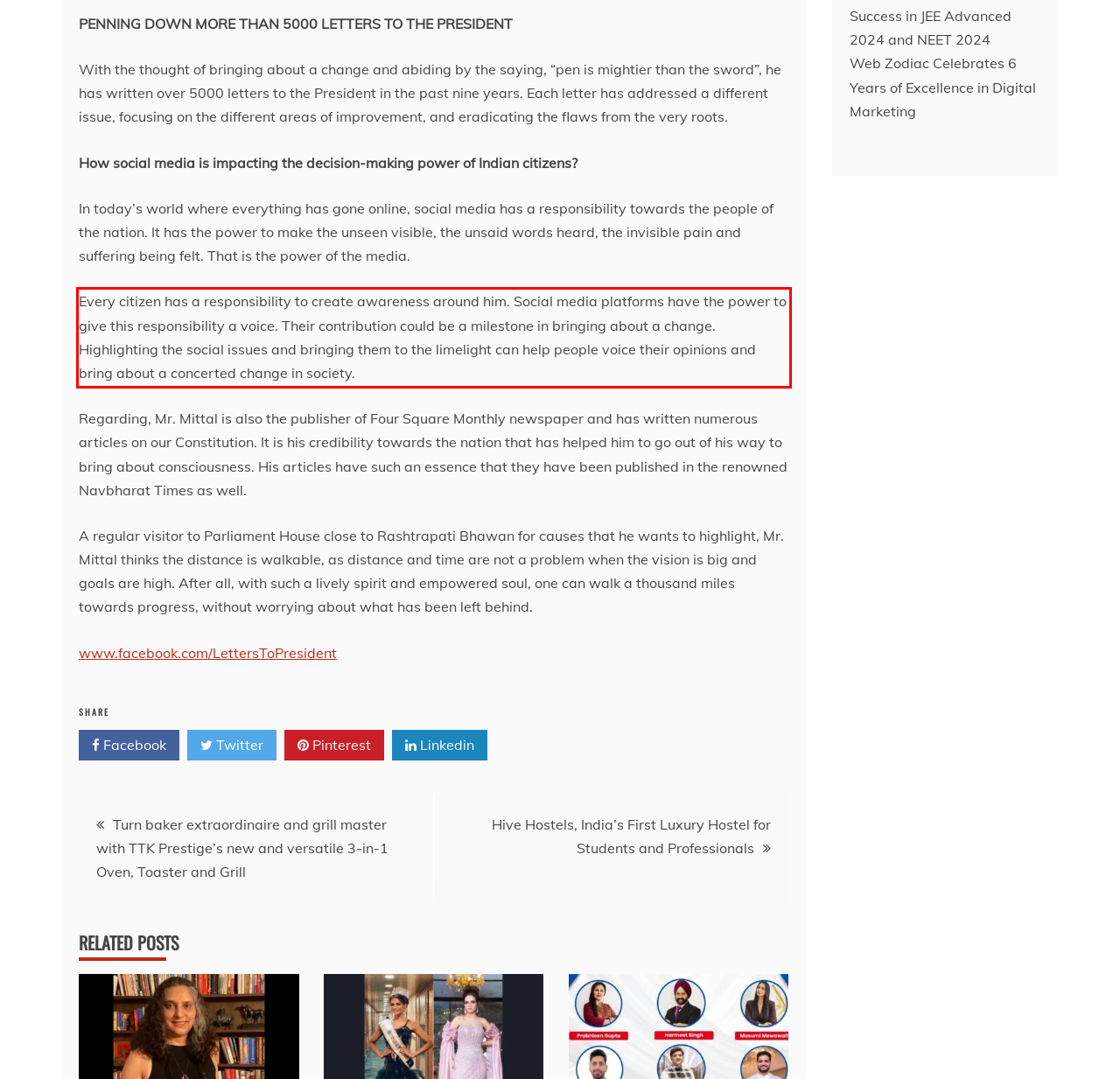Examine the screenshot of the webpage, locate the red bounding box, and generate the text contained within it.

Every citizen has a responsibility to create awareness around him. Social media platforms have the power to give this responsibility a voice. Their contribution could be a milestone in bringing about a change. Highlighting the social issues and bringing them to the limelight can help people voice their opinions and bring about a concerted change in society.